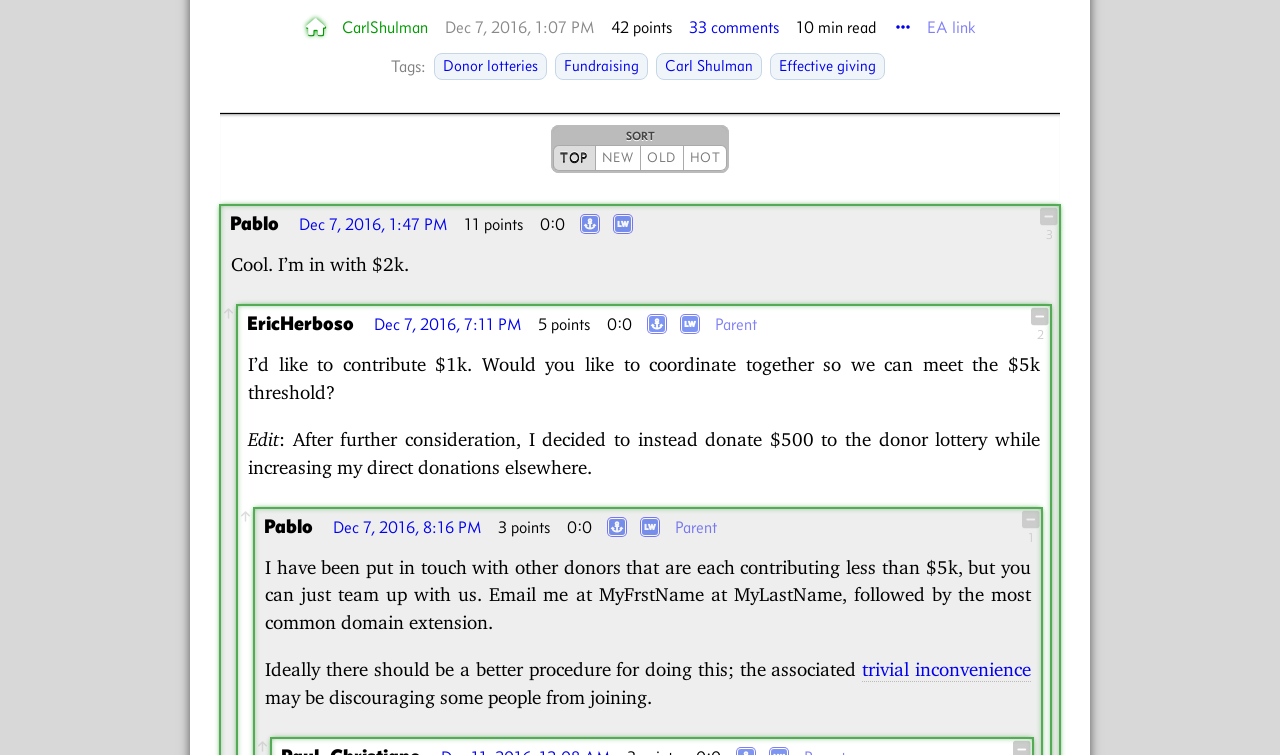Can you specify the bounding box coordinates for the region that should be clicked to fulfill this instruction: "Click on the 'About' link".

None